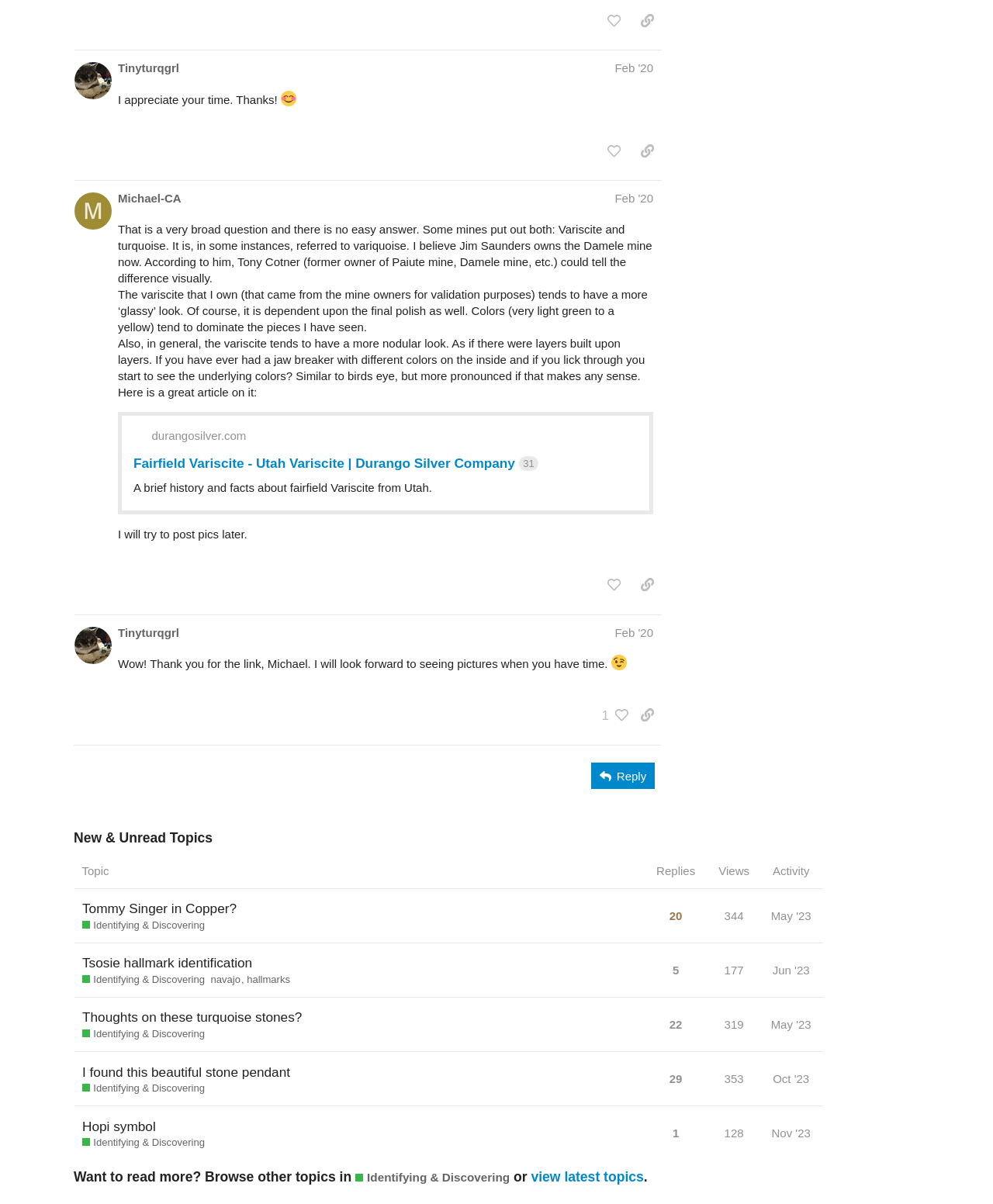Please identify the bounding box coordinates of the element's region that needs to be clicked to fulfill the following instruction: "view new and unread topics". The bounding box coordinates should consist of four float numbers between 0 and 1, i.e., [left, top, right, bottom].

[0.074, 0.688, 0.829, 0.963]